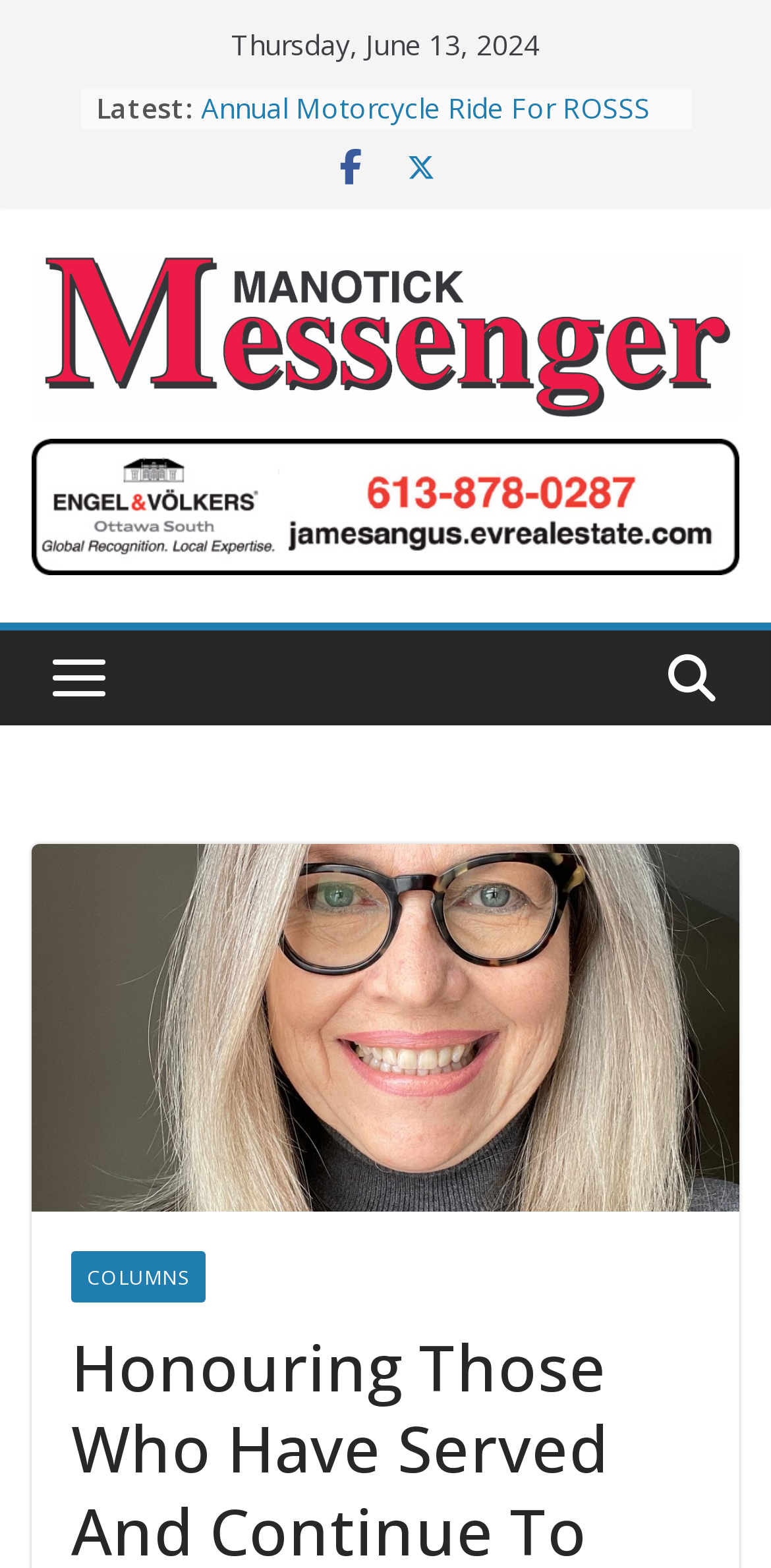What is the section title below the news articles?
Answer with a single word or phrase by referring to the visual content.

COLUMNS